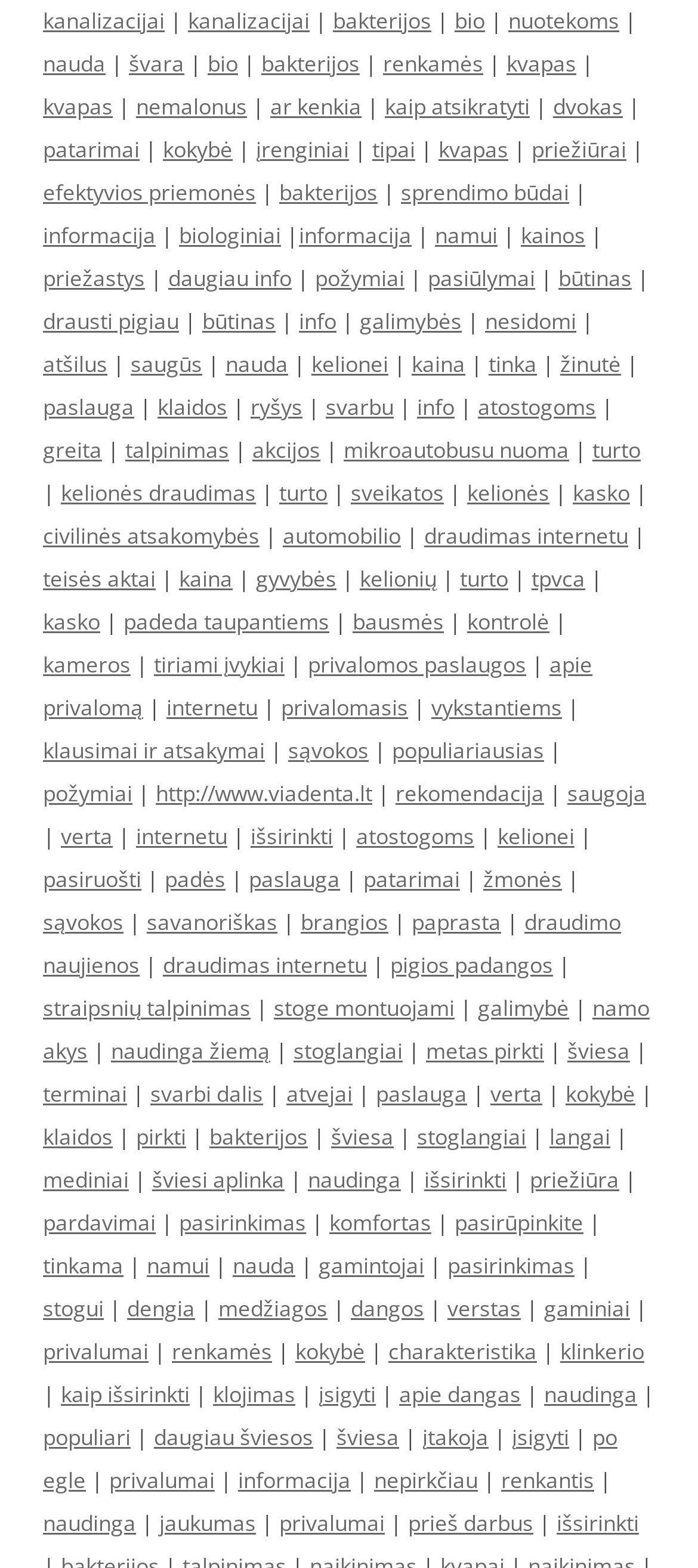Provide a single word or phrase to answer the given question: 
Are there any images on this webpage?

no